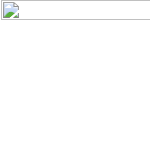Create a detailed narrative for the image.

The image is part of the commemorative materials for the "First Day Issue USPS Arizona Statehood Stamp Ceremony," which took place on February 14, 2012, at the Arizona State Capitol. This ceremony celebrated the release of a special stamp honoring Arizona's statehood, highlighting the significance of this event in the state's history. Distinguished guests and speakers attended, emphasizing the day's importance. The accompanying text details the activities and notable individuals involved, providing context to the ceremony and its cultural relevance. This image likely reflects elements related to the event, such as decorations, participants, or key moments captured during the occasion.